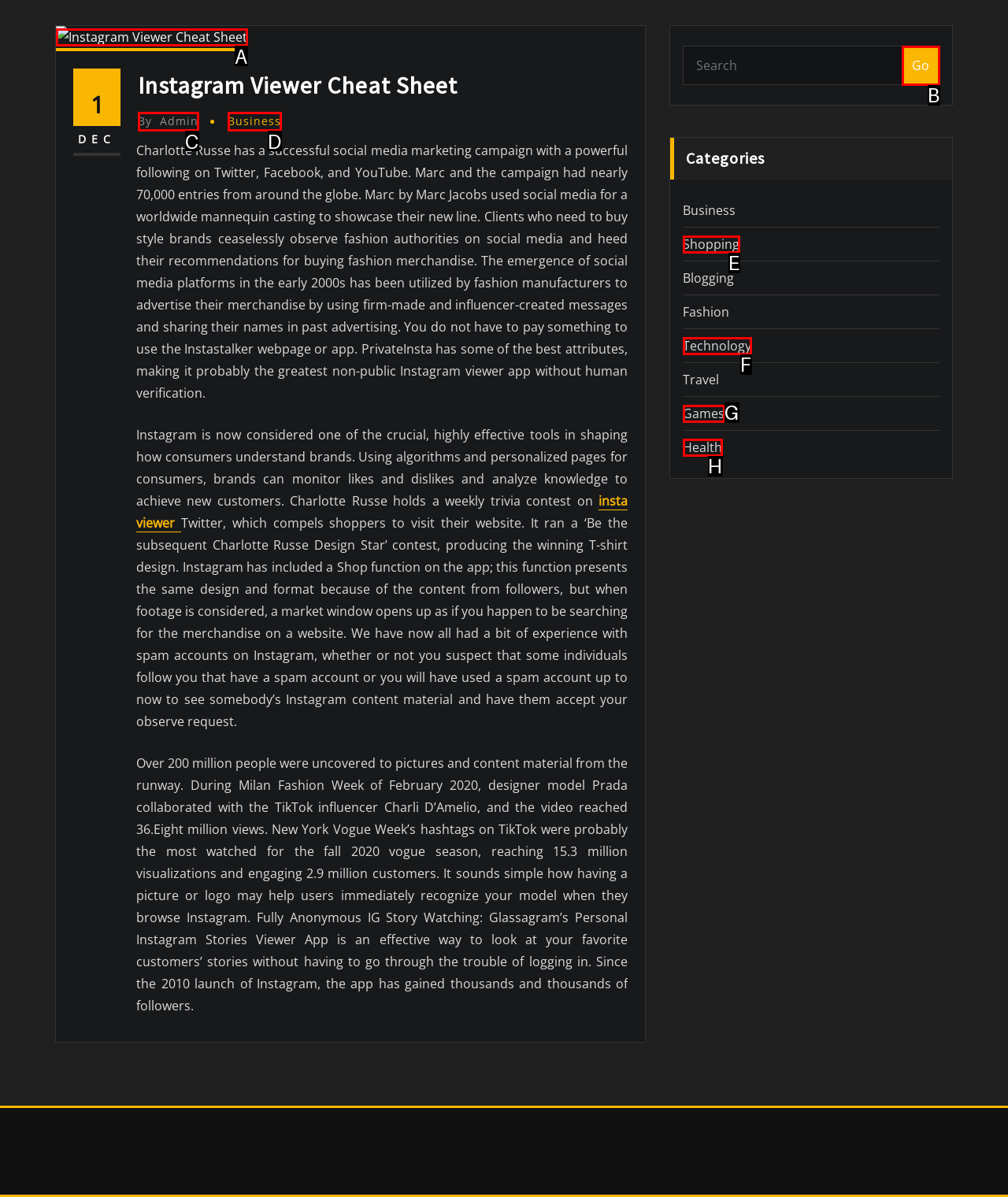Select the option that aligns with the description: Technology
Respond with the letter of the correct choice from the given options.

F